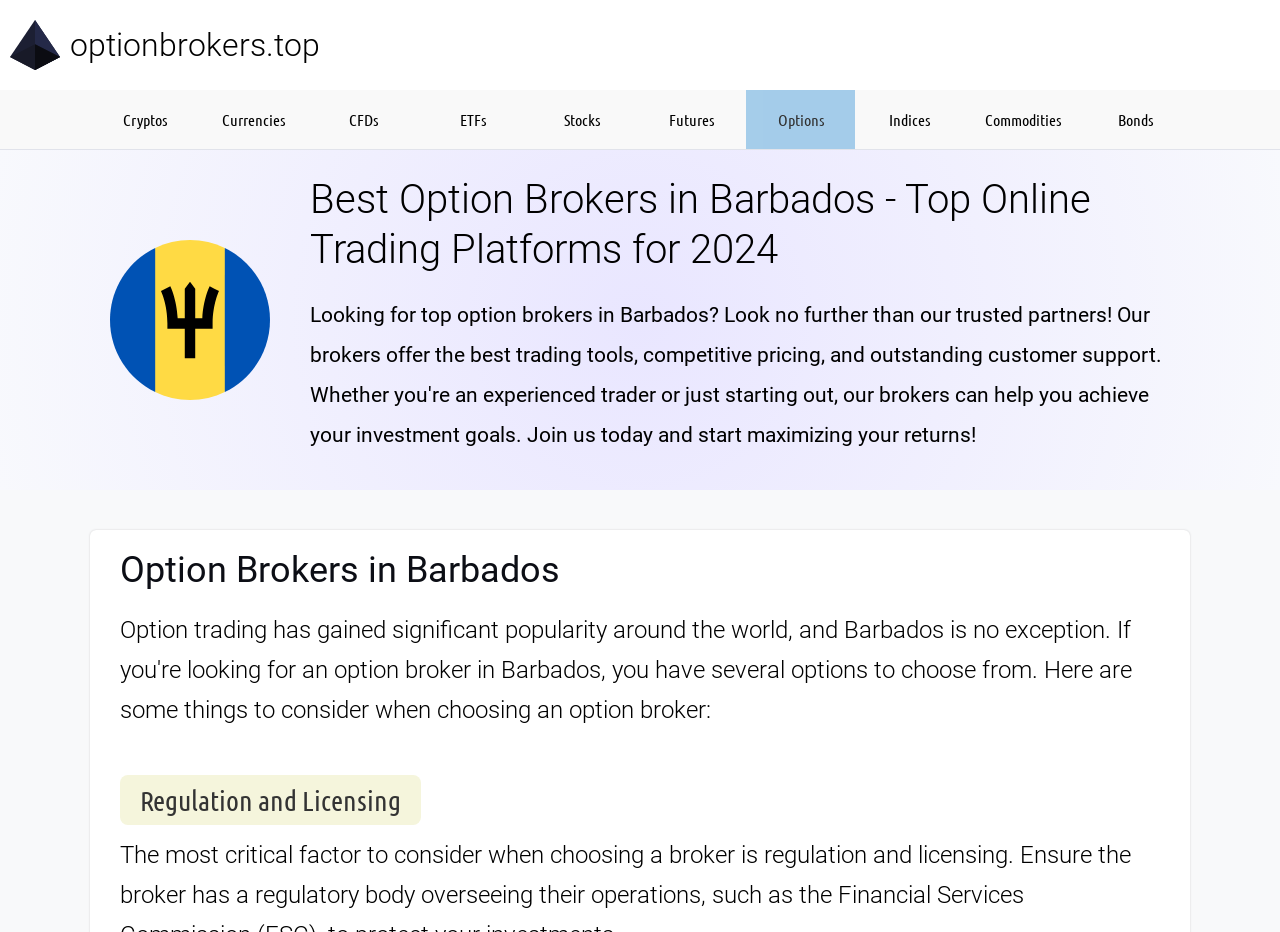How many types of trading assets are listed on the website?
Examine the webpage screenshot and provide an in-depth answer to the question.

The website lists 11 types of trading assets, including Cryptos, Currencies, CFDs, ETFs, Stocks, Futures, Options, Indices, Commodities, and Bonds, which are provided as links on the top of the webpage.